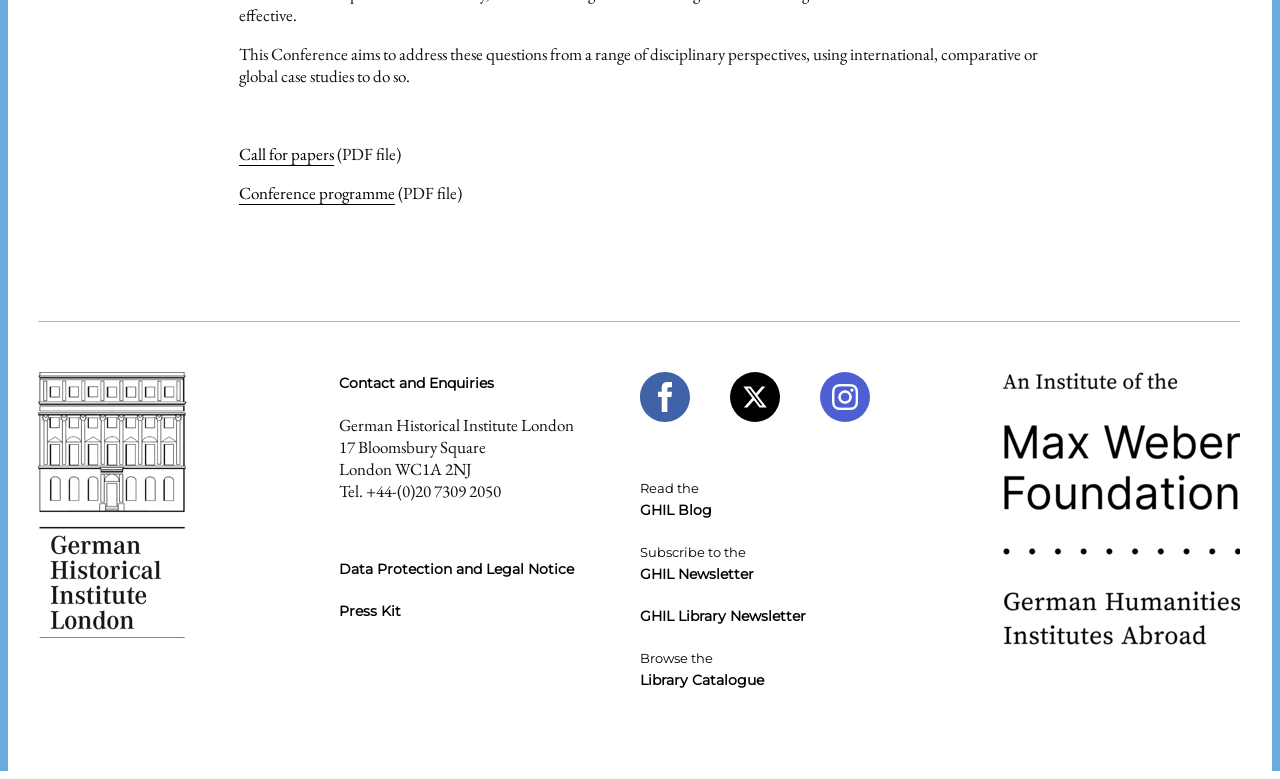Using the description: "Subscribe", identify the bounding box of the corresponding UI element in the screenshot.

None